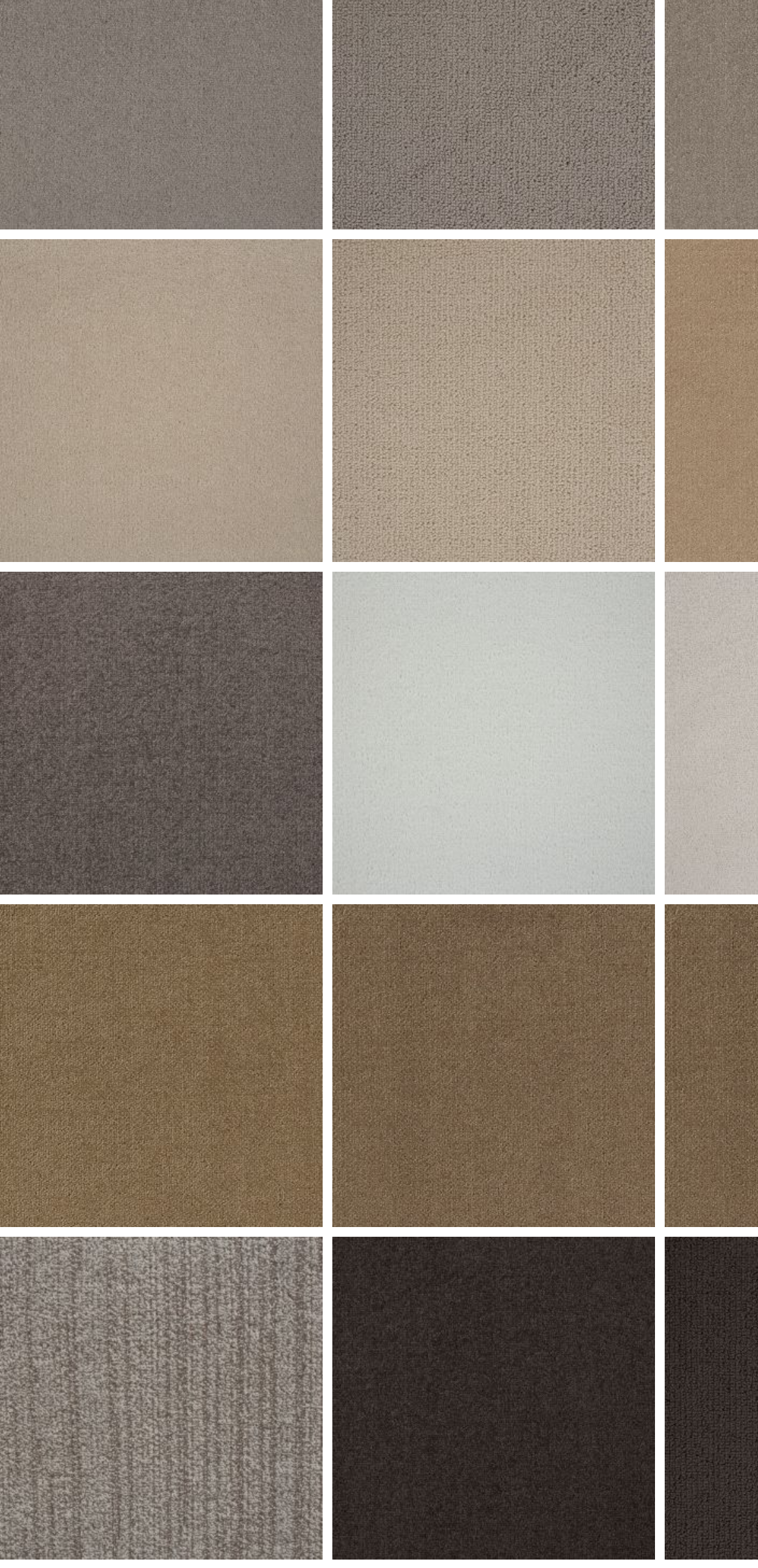Show the bounding box coordinates of the element that should be clicked to complete the task: "Visit SOLDY STRIA MOTOCROSS 1084-B1705".

[0.0, 0.788, 0.426, 0.994]